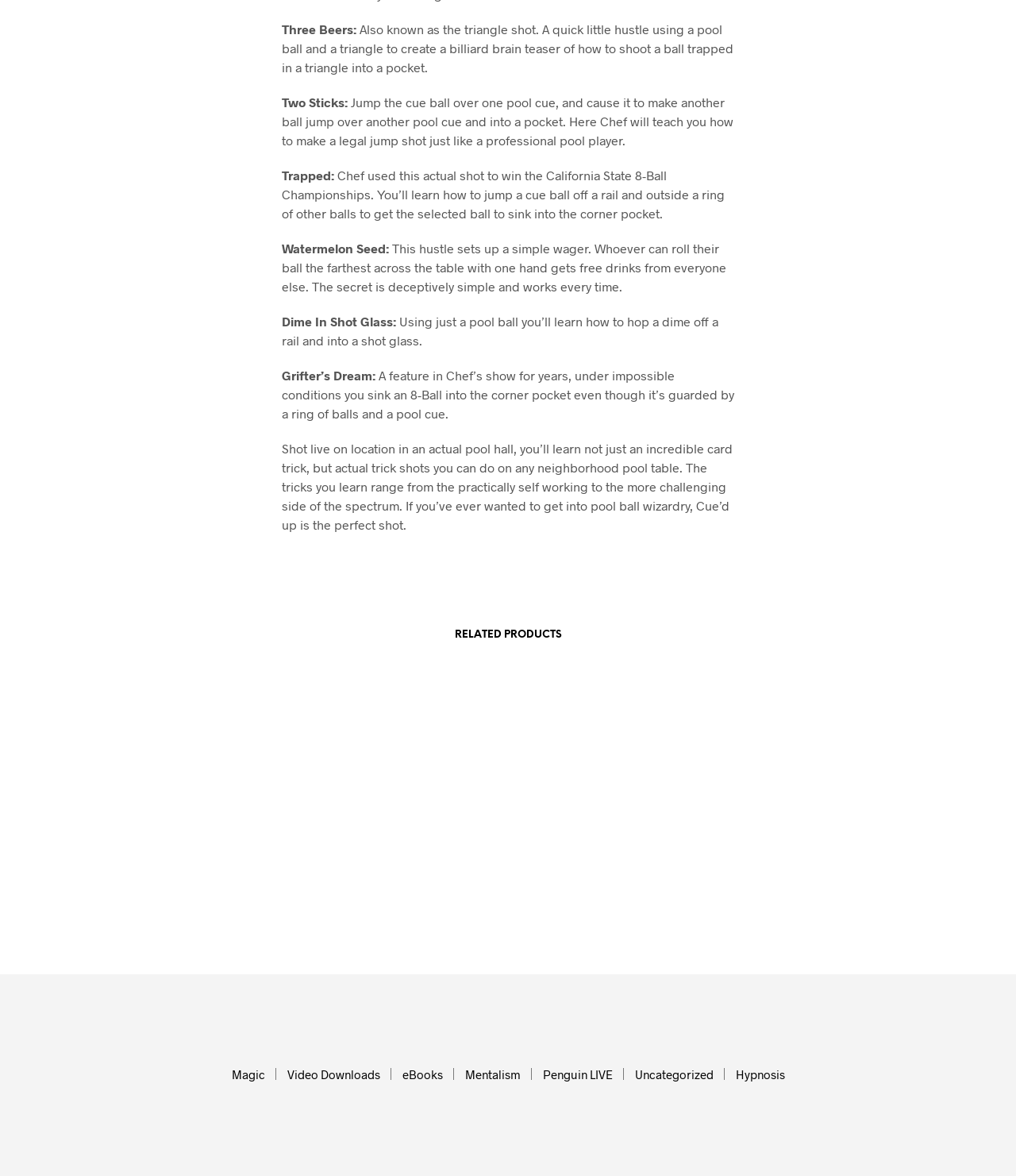Please determine the bounding box coordinates for the element that should be clicked to follow these instructions: "Click on 'Magic'".

[0.228, 0.907, 0.261, 0.92]